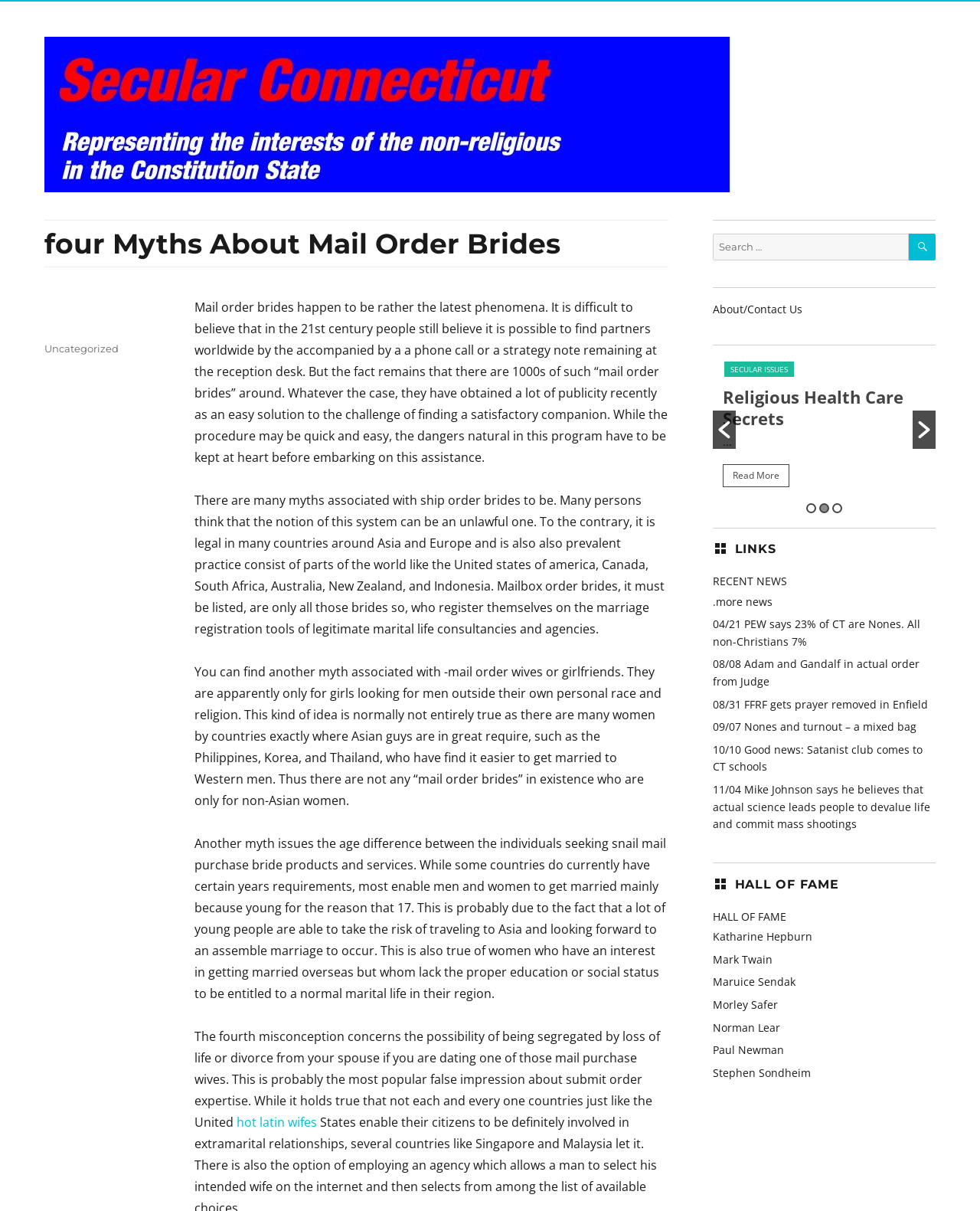Please identify the bounding box coordinates of the element's region that needs to be clicked to fulfill the following instruction: "Search for something". The bounding box coordinates should consist of four float numbers between 0 and 1, i.e., [left, top, right, bottom].

[0.727, 0.193, 0.955, 0.215]